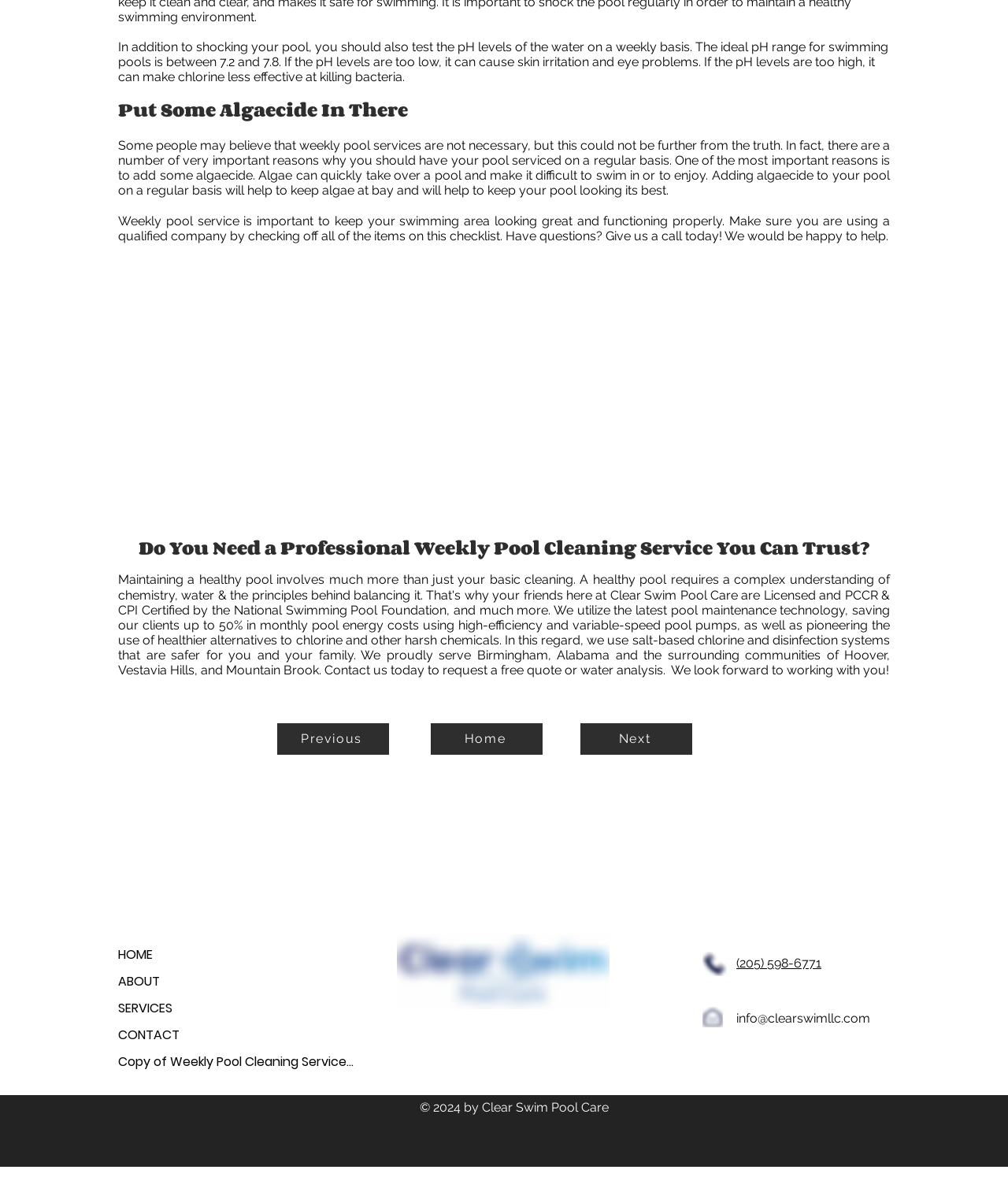What social media platforms does the company have a presence on?
Provide a detailed and extensive answer to the question.

The webpage features a social bar at the bottom with links to the company's profiles on Facebook, Twitter, YouTube, and Instagram, indicating that the company has a presence on these social media platforms.